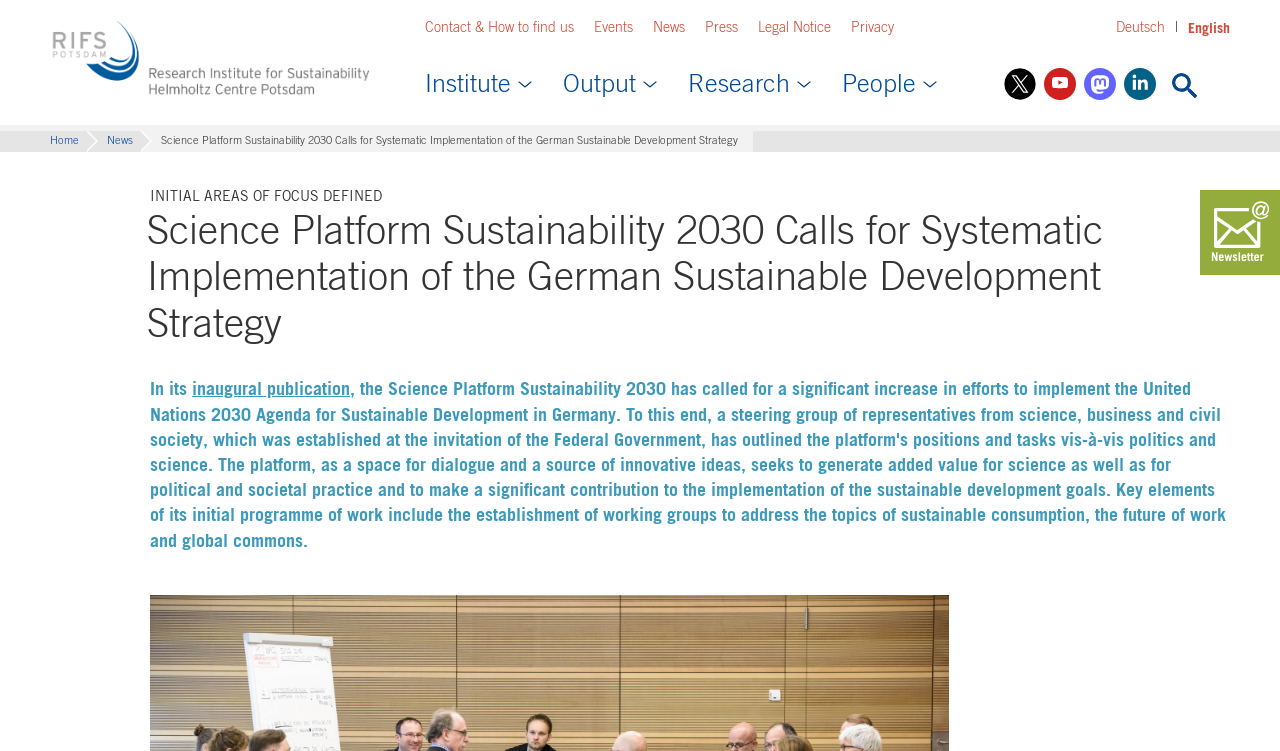Give a detailed account of the webpage's layout and content.

The webpage is about the Science Platform Sustainability 2030, which is calling for the systematic implementation of the German Sustainable Development Strategy. 

At the top of the page, there is a link to go "Back to top" on the right side, and the IASS Logo is located on the left side. Below the logo, there is a meta navigation section with links to "Contact & How to find us", "Events", "News", "Press", "Legal Notice", and "Privacy". 

To the right of the meta navigation, there is a main navigation section with links to "Institute", "Output", "Research", and "People". 

On the top right corner, there are social media links to Twitter, Youtube, Mastodon, and Linkedin. Next to these links, there is a search bar with a "Search" button. 

Below the search bar, there are language options to switch between "Deutsch" and "English". 

The main content of the page starts with a breadcrumb navigation section, which shows the path from "Home" to "News" to the current page. 

Below the breadcrumb, there is a heading that summarizes the main topic of the page: "Science Platform Sustainability 2030 Calls for Systematic Implementation of the German Sustainable Development Strategy". 

The main article starts with a heading "OVERLINE: INITIAL AREAS OF FOCUS DEFINED Headline: Science Platform Sustainability 2030 Calls for Systematic Implementation of the German Sustainable Development Strategy", followed by a paragraph of text that begins with "In its". The paragraph contains a link to an "inaugural publication". 

On the bottom right corner, there is a link to subscribe to a "Newsletter".